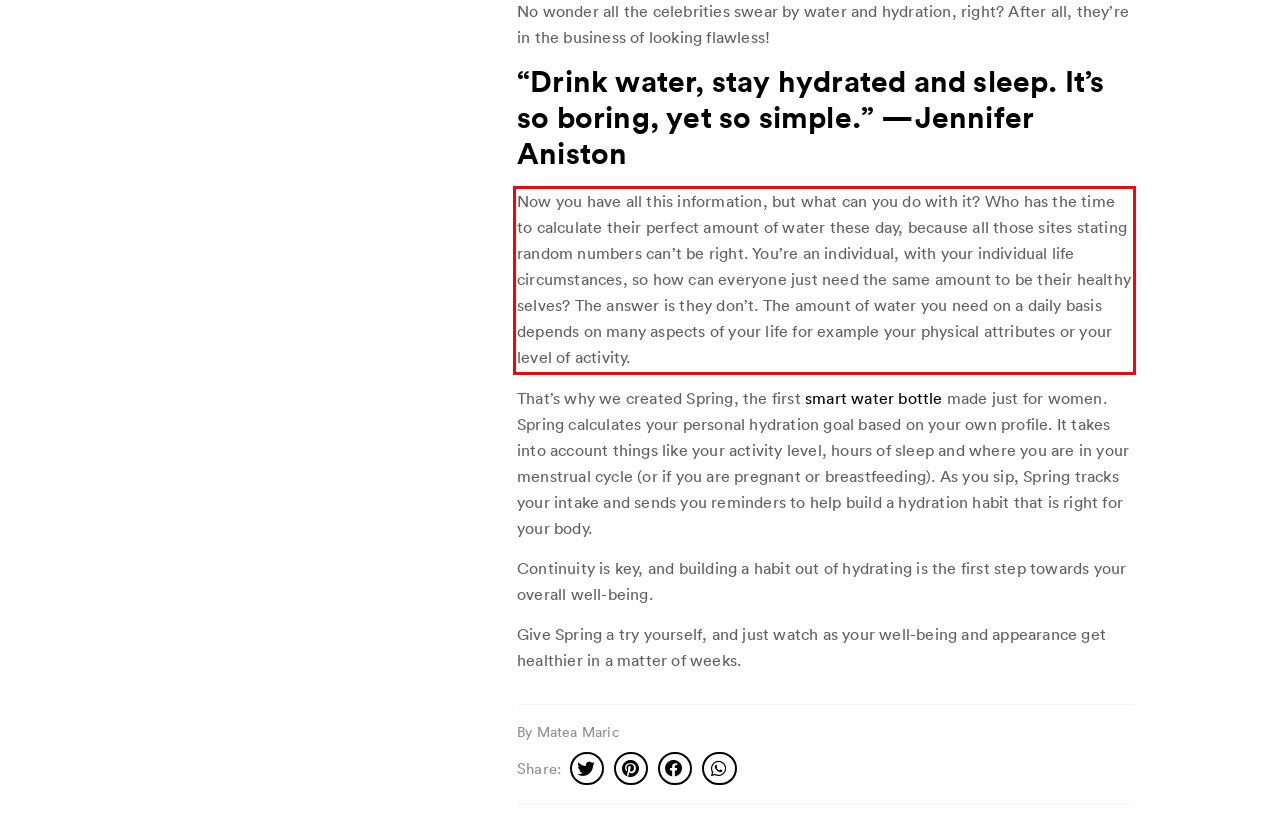You are provided with a screenshot of a webpage containing a red bounding box. Please extract the text enclosed by this red bounding box.

Now you have all this information, but what can you do with it? Who has the time to calculate their perfect amount of water these day, because all those sites stating random numbers can’t be right. You’re an individual, with your individual life circumstances, so how can everyone just need the same amount to be their healthy selves? The answer is they don’t. The amount of water you need on a daily basis depends on many aspects of your life for example your physical attributes or your level of activity.